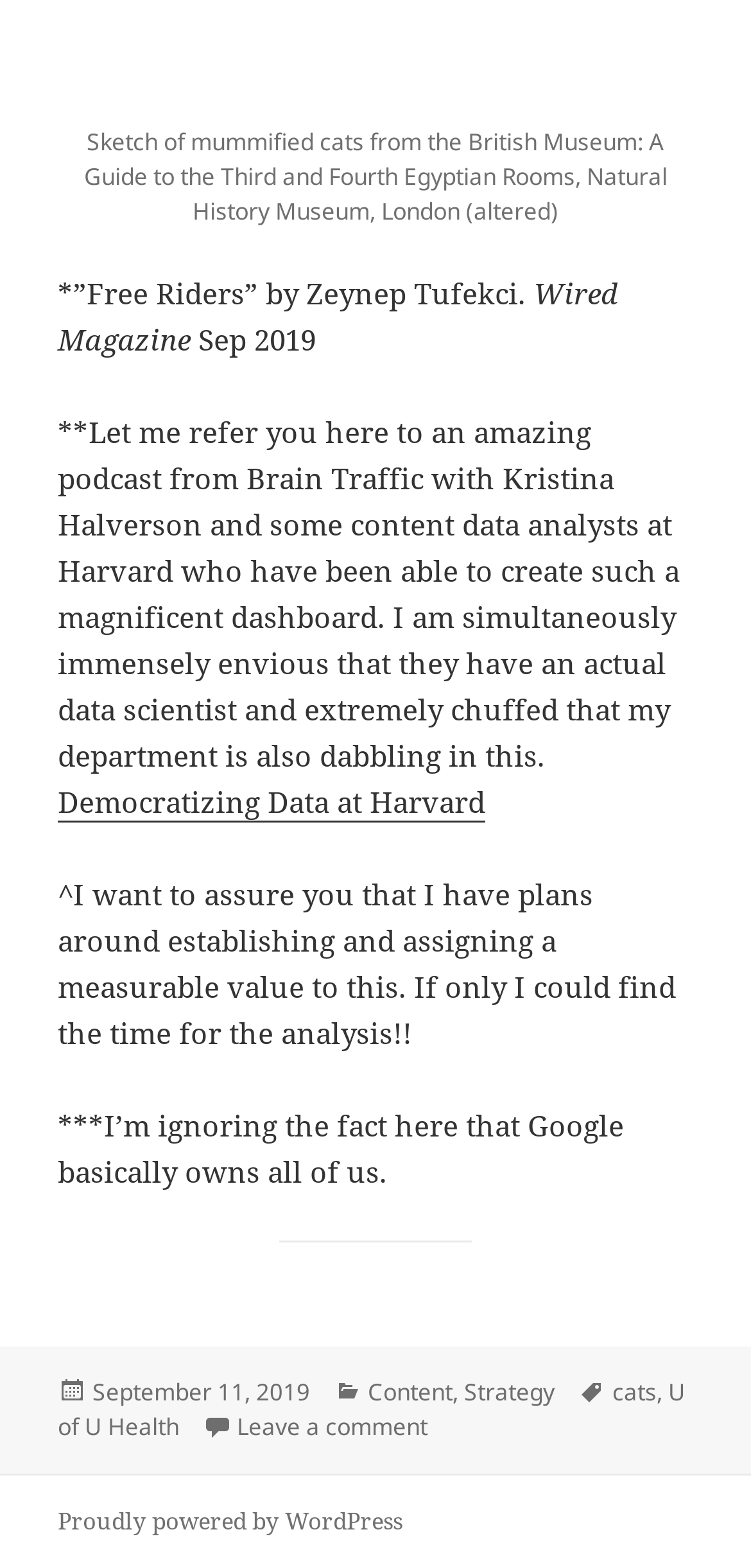What is the name of the podcast mentioned in the article?
Please look at the screenshot and answer using one word or phrase.

Democratizing Data at Harvard